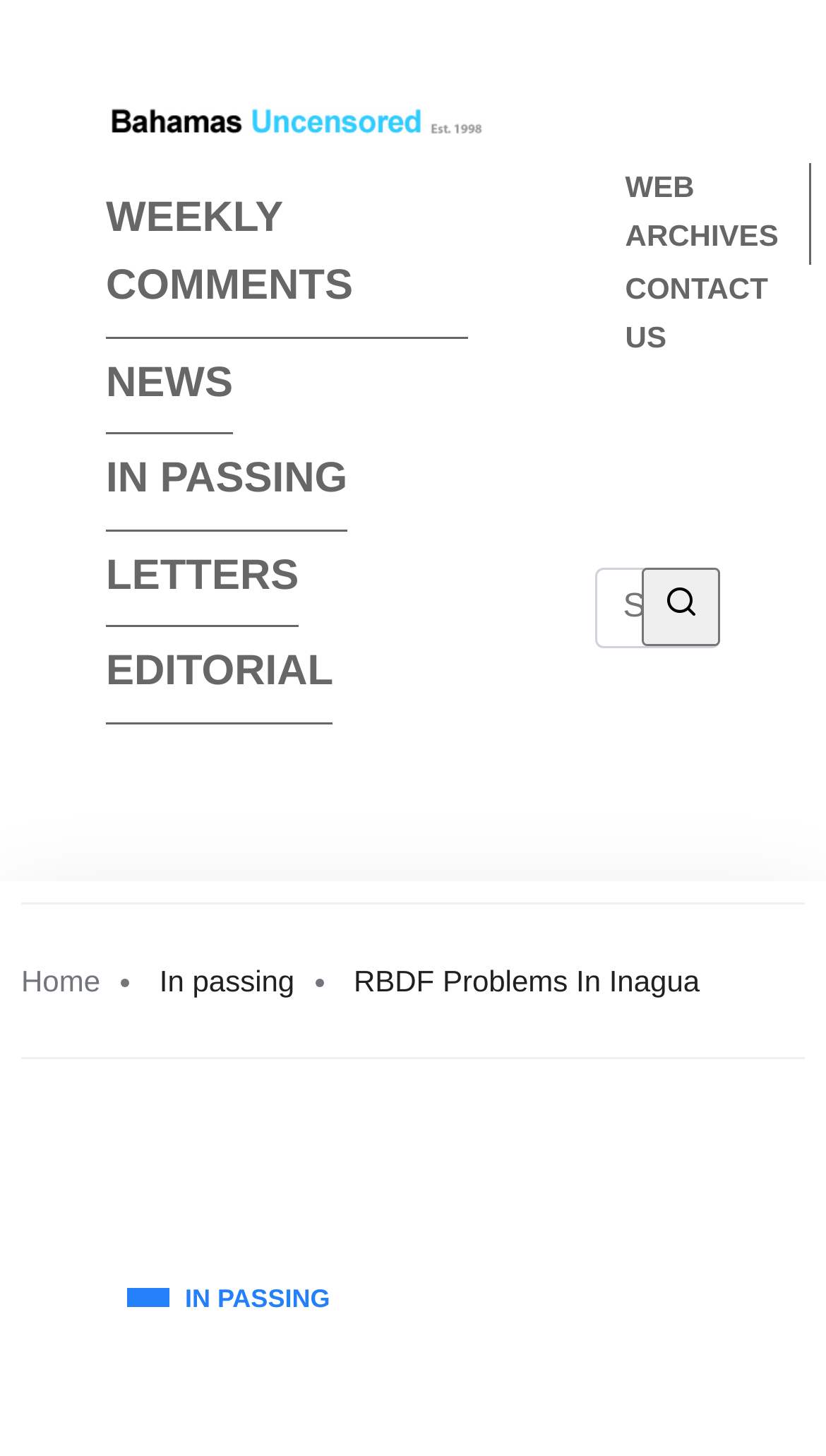Locate the bounding box coordinates of the element that should be clicked to fulfill the instruction: "go to Bahamas Uncensored".

[0.128, 0.073, 0.593, 0.091]